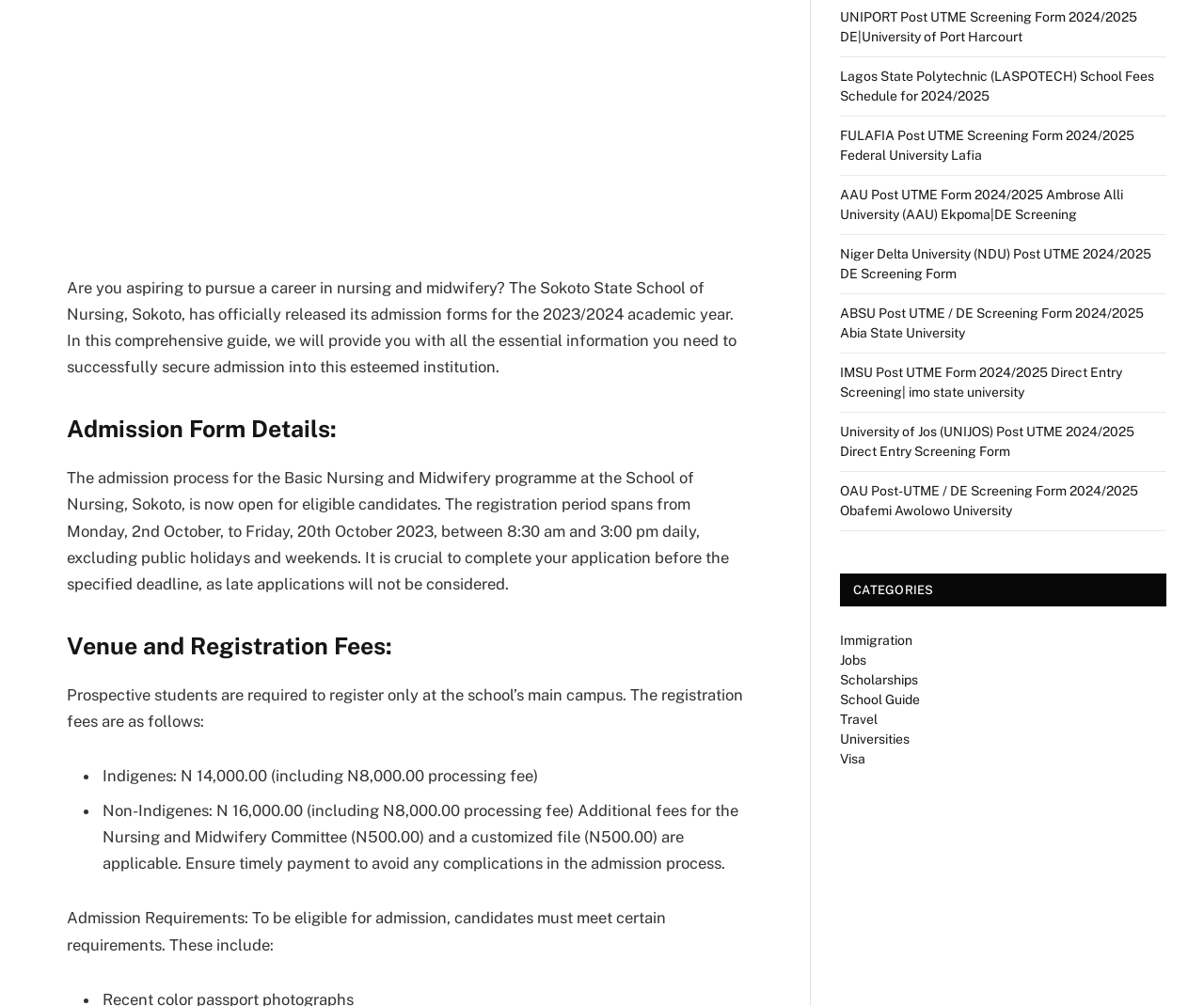Based on the element description: "School Guide", identify the UI element and provide its bounding box coordinates. Use four float numbers between 0 and 1, [left, top, right, bottom].

[0.698, 0.688, 0.764, 0.703]